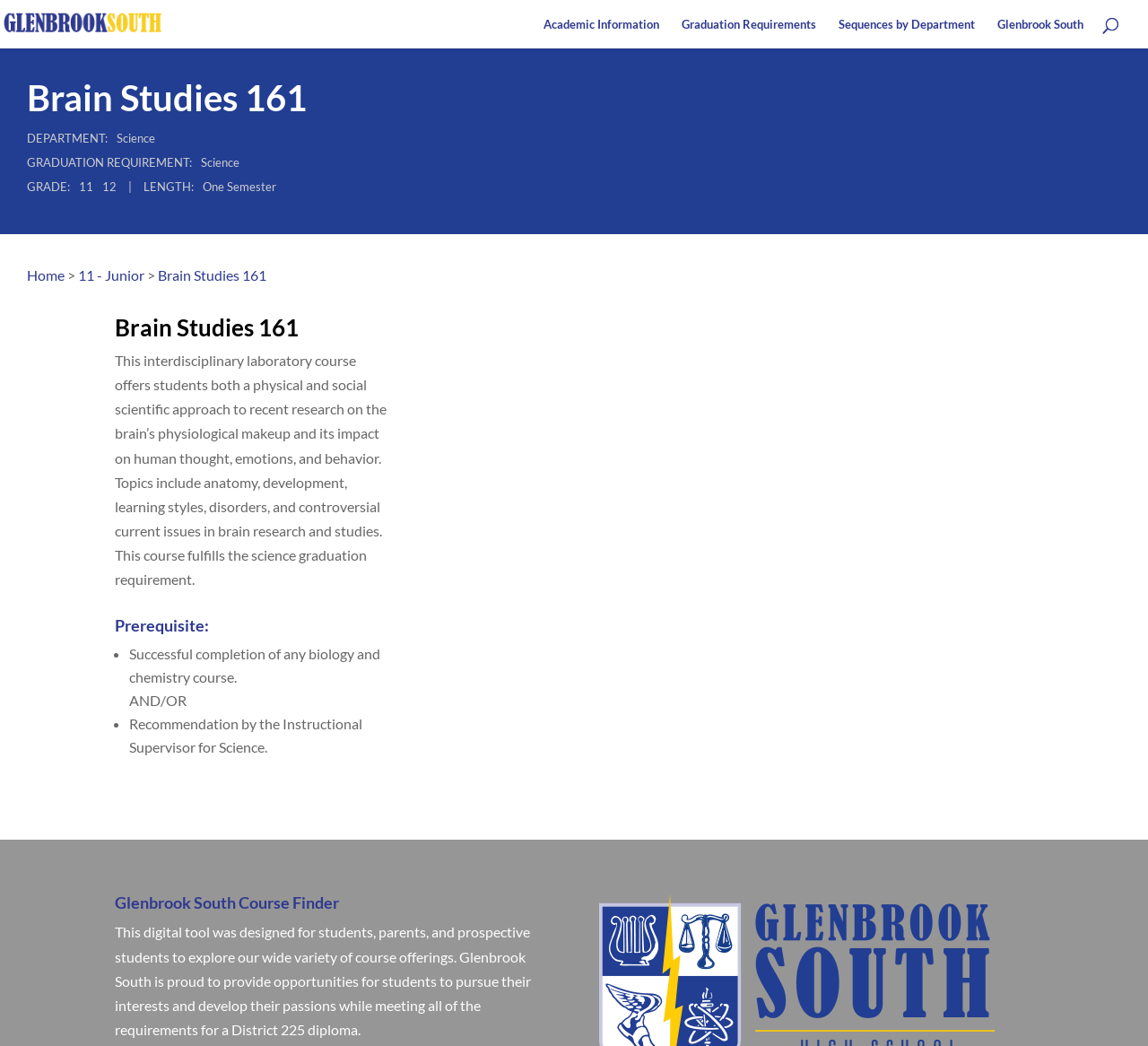Specify the bounding box coordinates of the area to click in order to follow the given instruction: "Explore the 'Sequences by Department' page."

[0.73, 0.017, 0.849, 0.046]